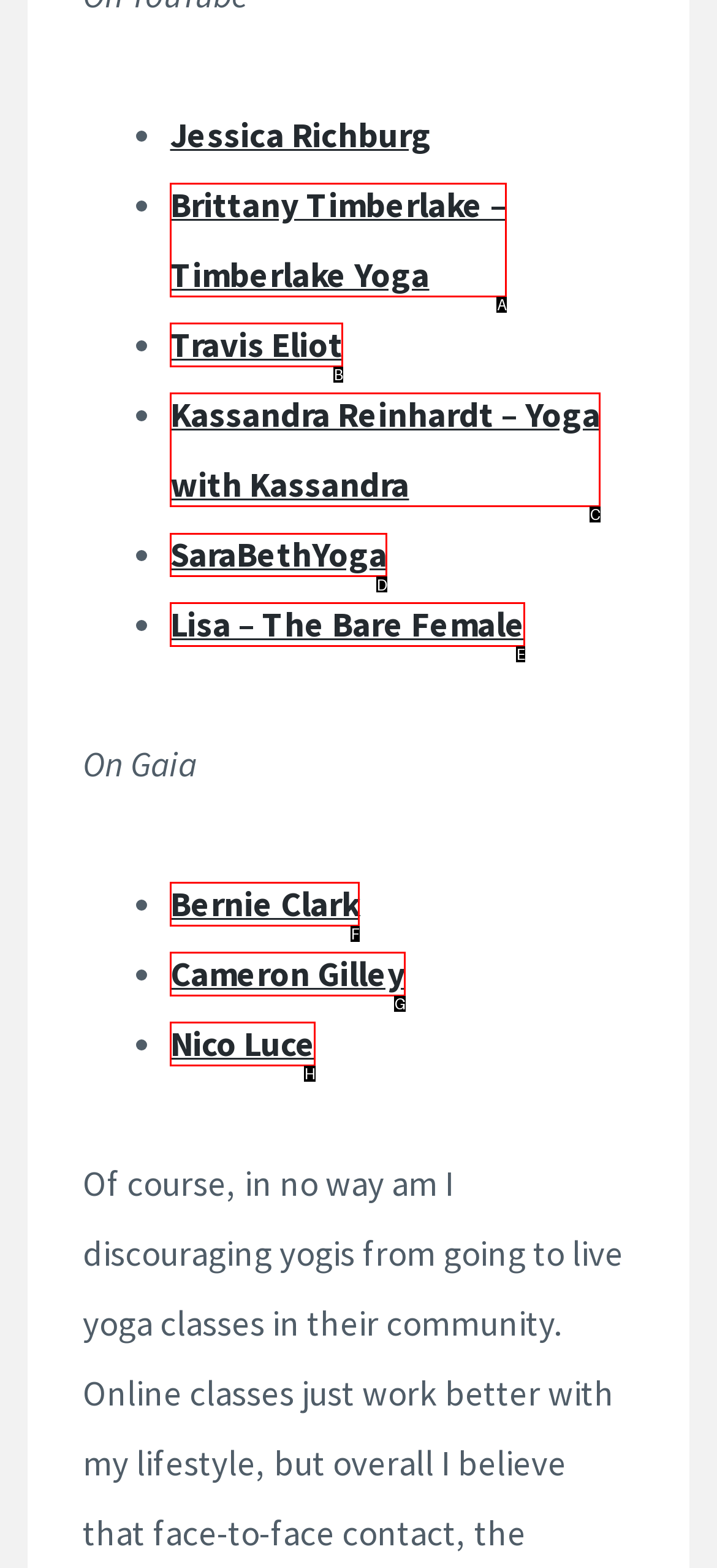Tell me the letter of the correct UI element to click for this instruction: Send email to Luxembourg office. Answer with the letter only.

None